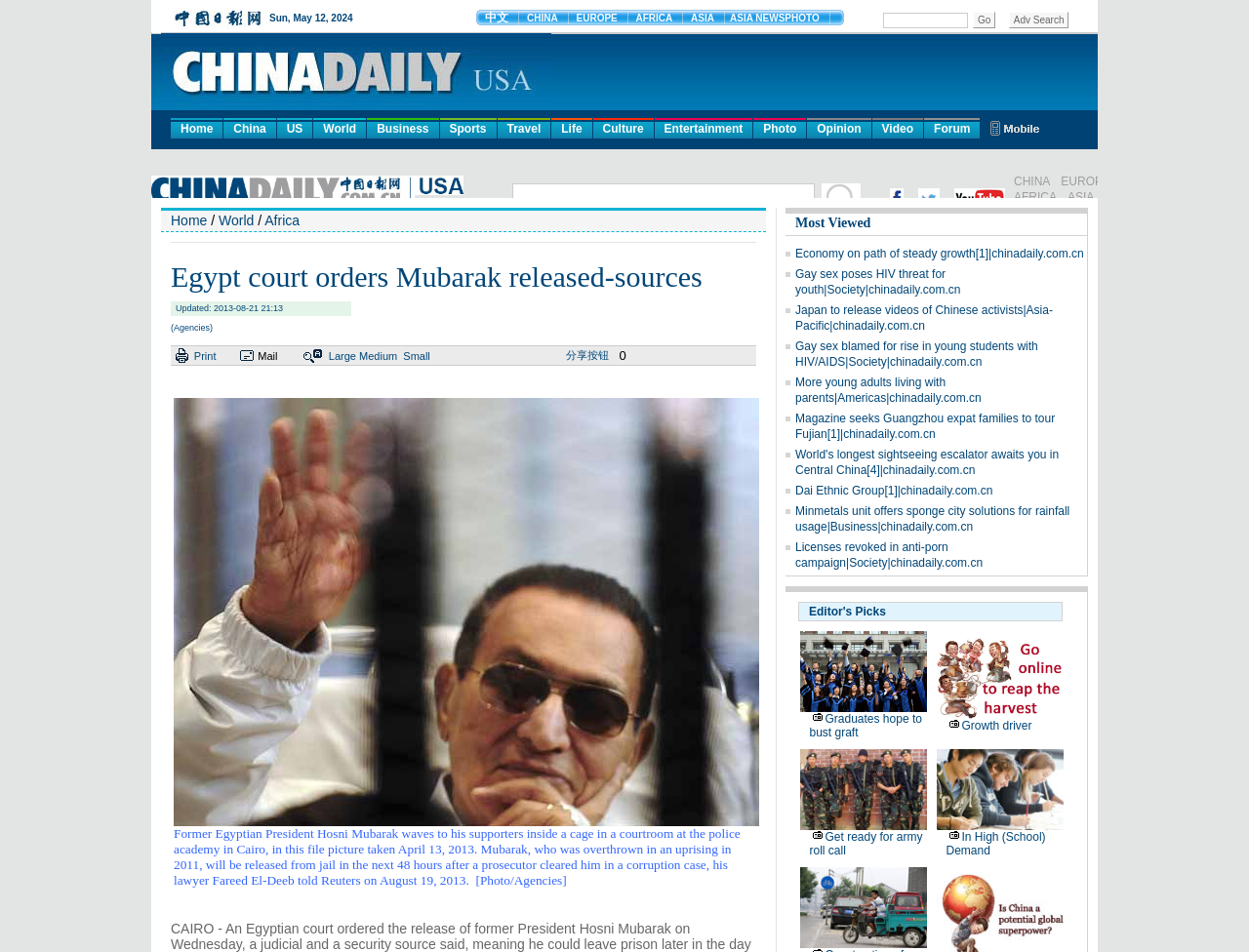Identify the bounding box coordinates of the clickable region necessary to fulfill the following instruction: "Click on the '分享按钮' link". The bounding box coordinates should be four float numbers between 0 and 1, i.e., [left, top, right, bottom].

[0.453, 0.364, 0.496, 0.383]